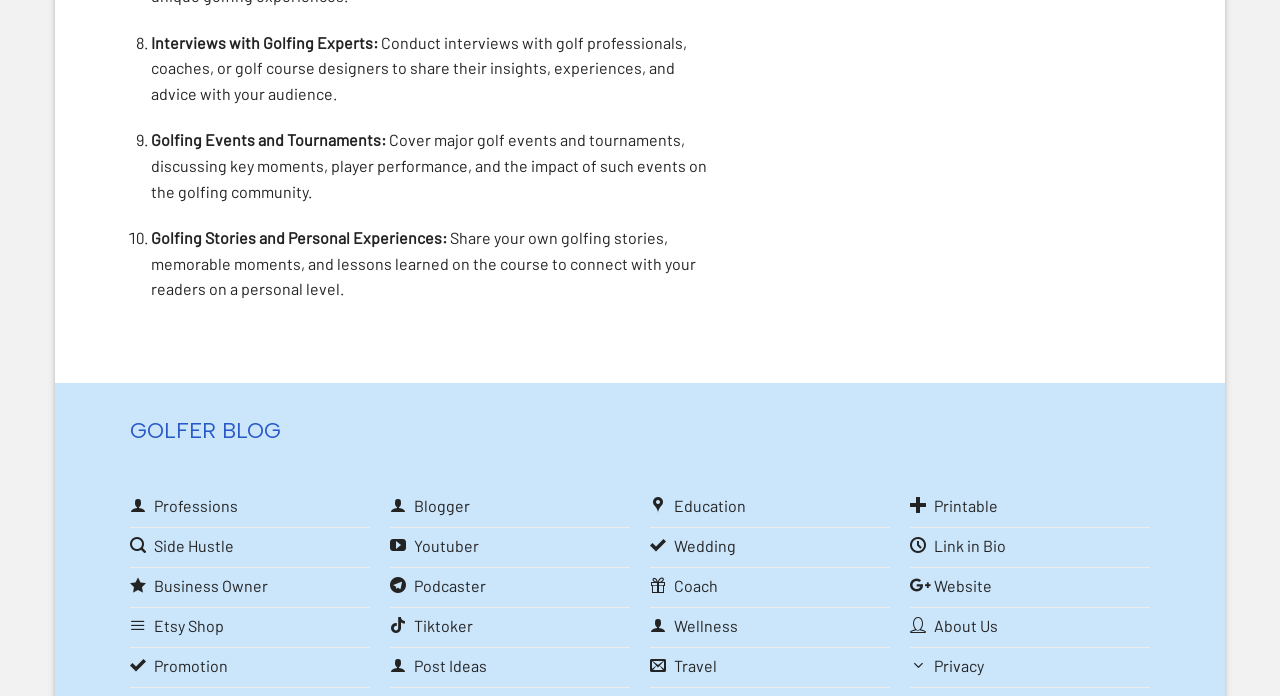Are there links to other categories on the blog?
Look at the image and answer with only one word or phrase.

Yes